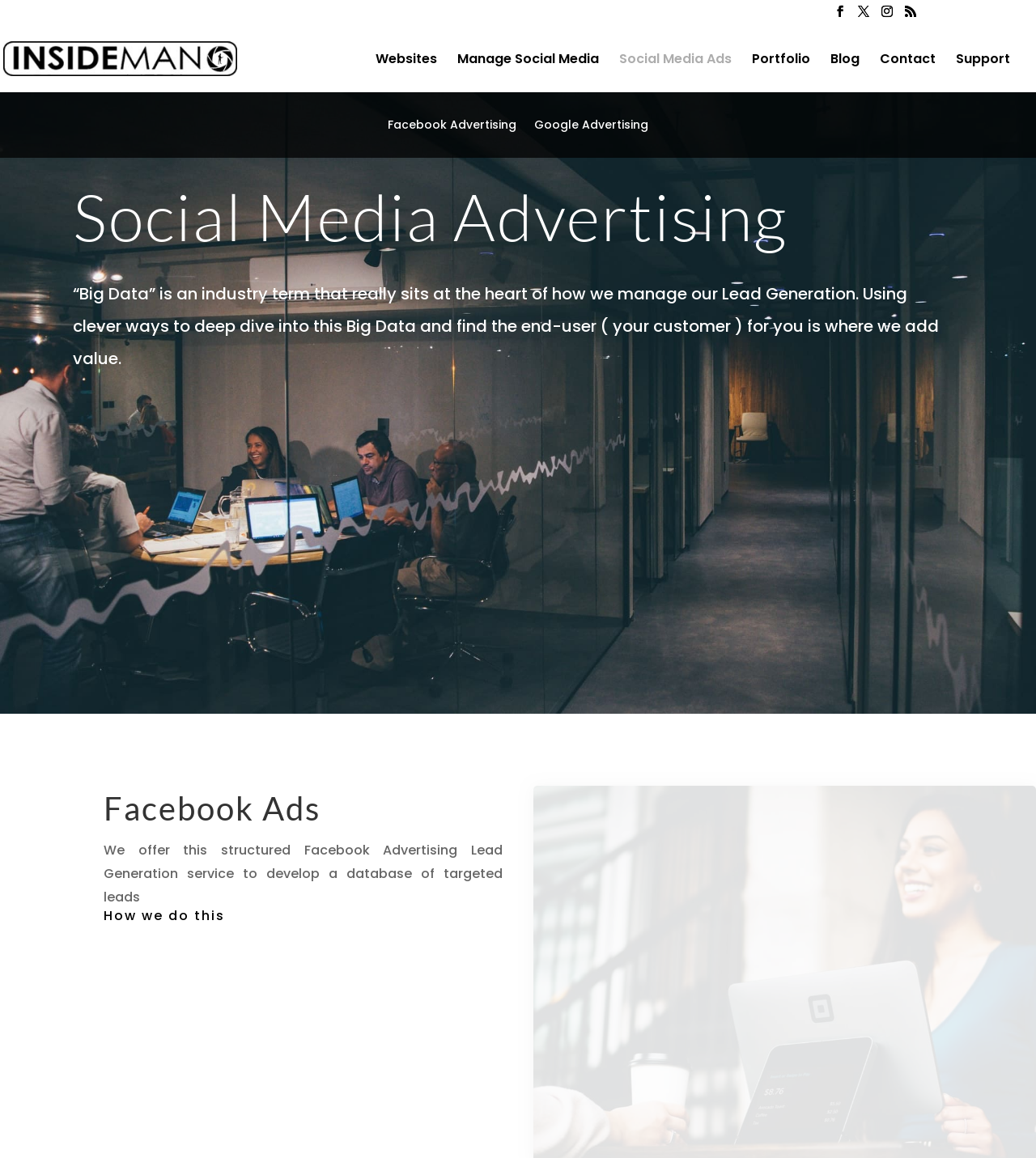What is the main service offered?
Please answer the question with as much detail as possible using the screenshot.

Based on the text '“Big Data” is an industry term that really sits at the heart of how we manage our Lead Generation.', I inferred that the main service offered by Insideman is Lead Generation.